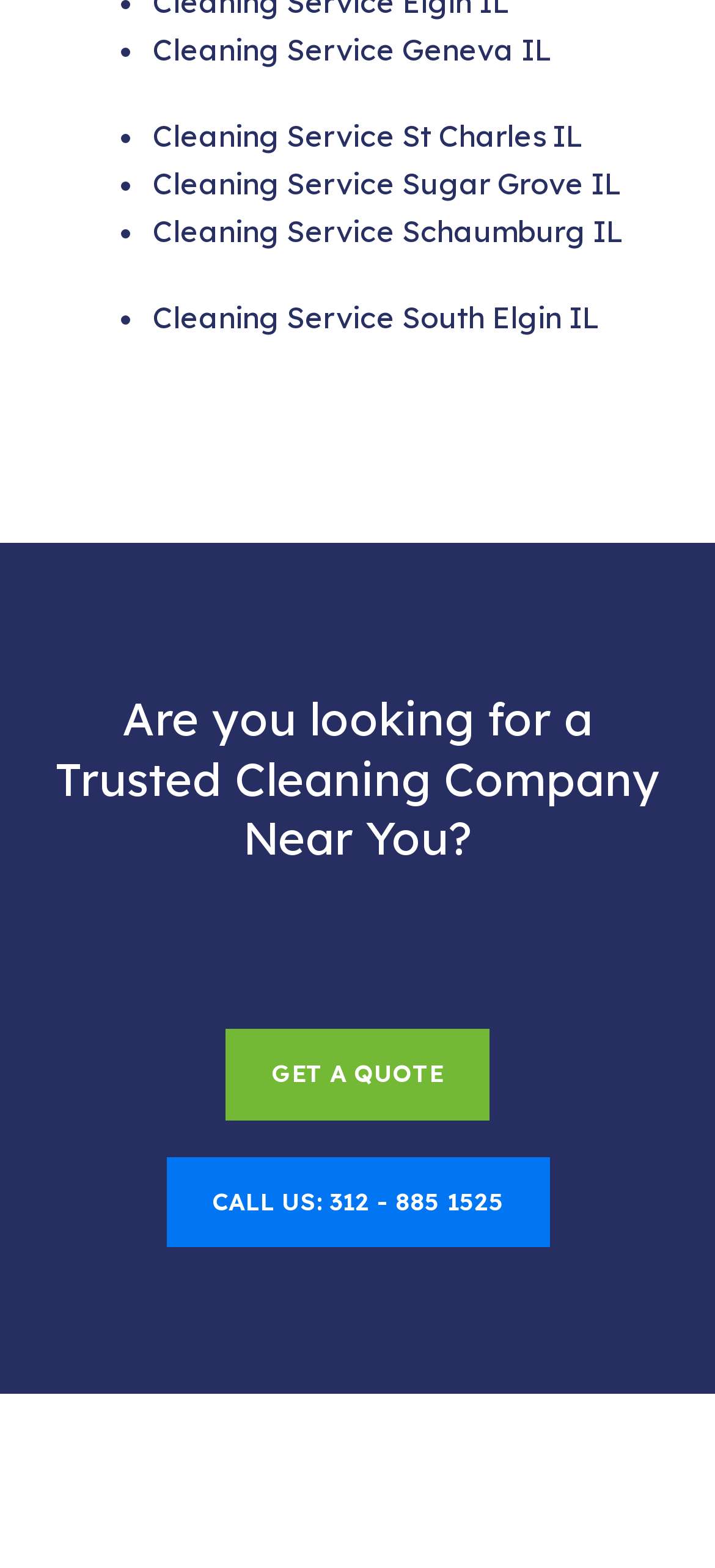What is the phone number to call for the cleaning service?
Use the image to answer the question with a single word or phrase.

312-885-1525